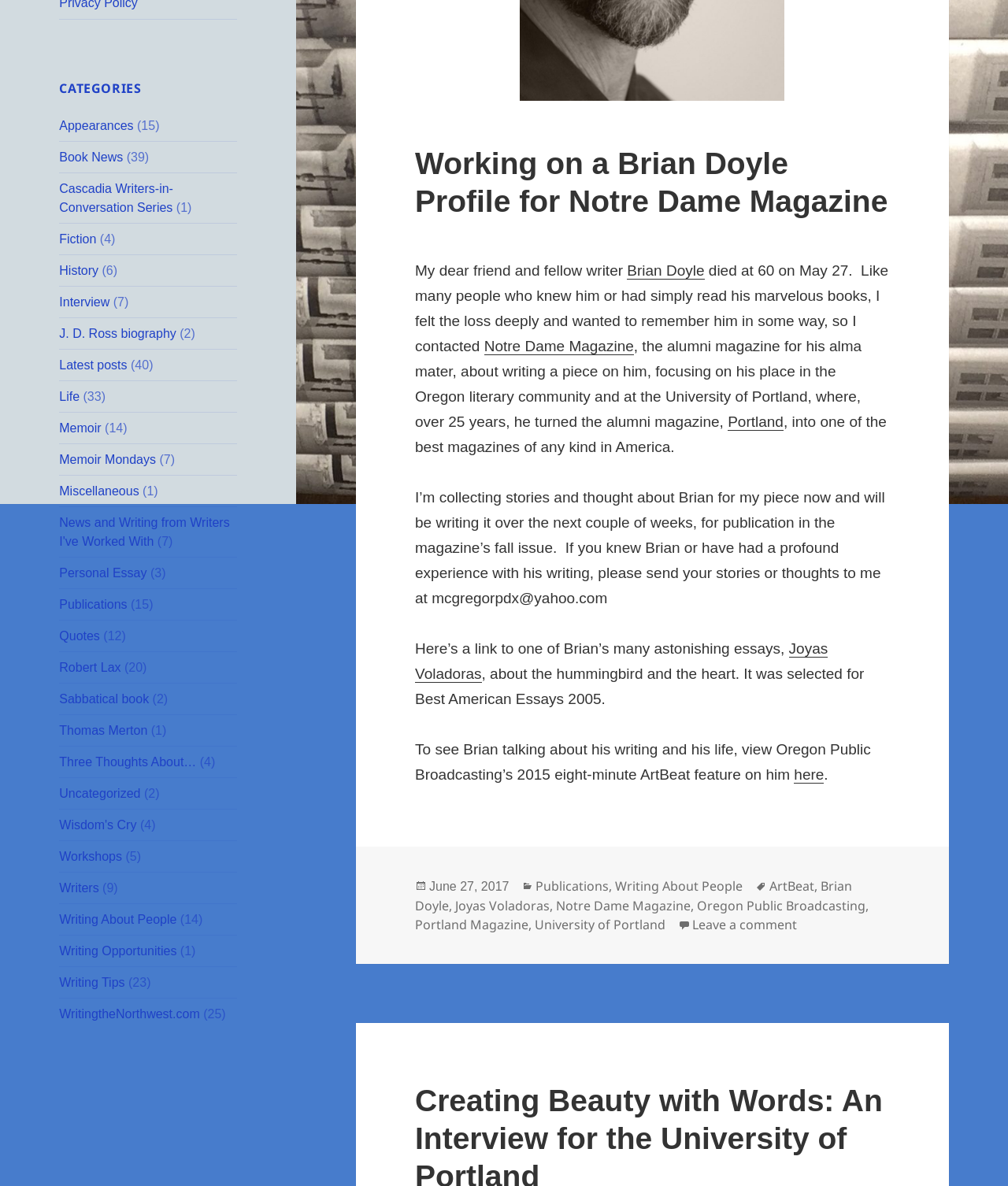Identify the bounding box coordinates for the UI element described as: "J. D. Ross biography". The coordinates should be provided as four floats between 0 and 1: [left, top, right, bottom].

[0.059, 0.275, 0.175, 0.287]